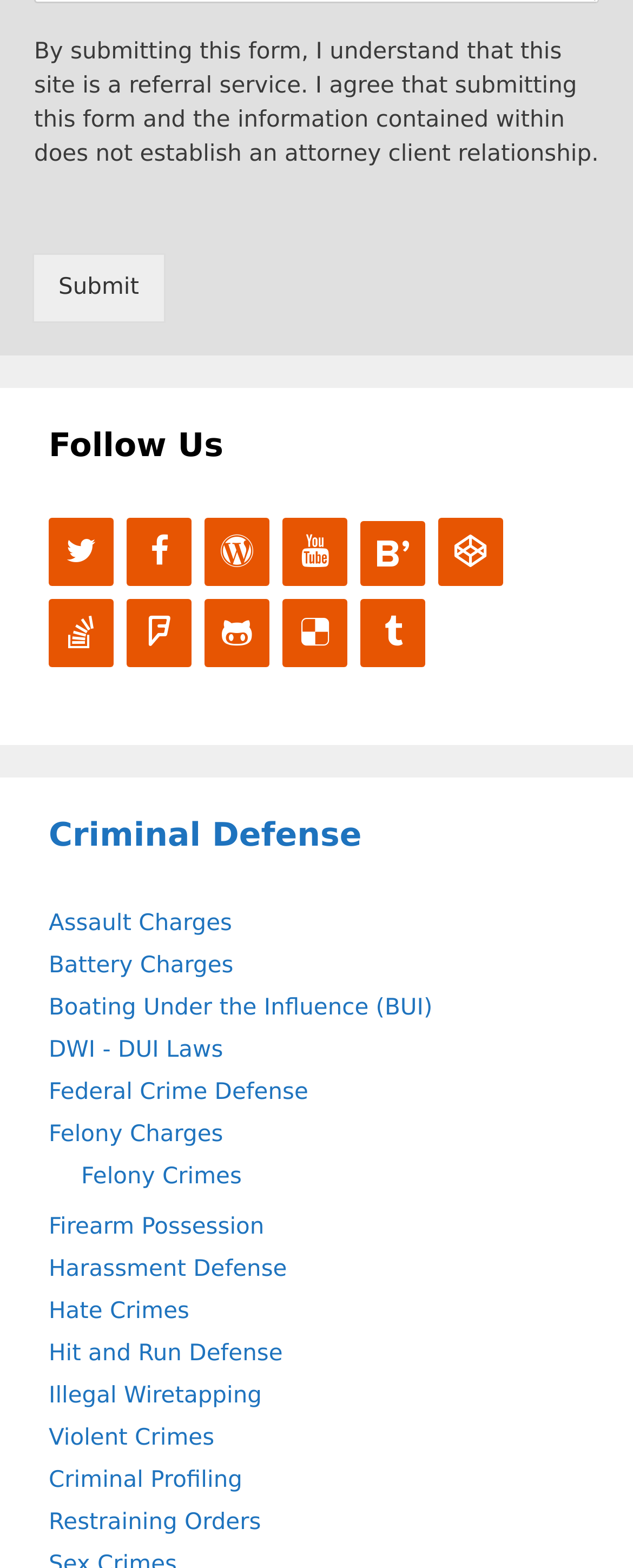Predict the bounding box of the UI element that fits this description: "Boating Under the Influence (BUI)".

[0.077, 0.634, 0.683, 0.651]